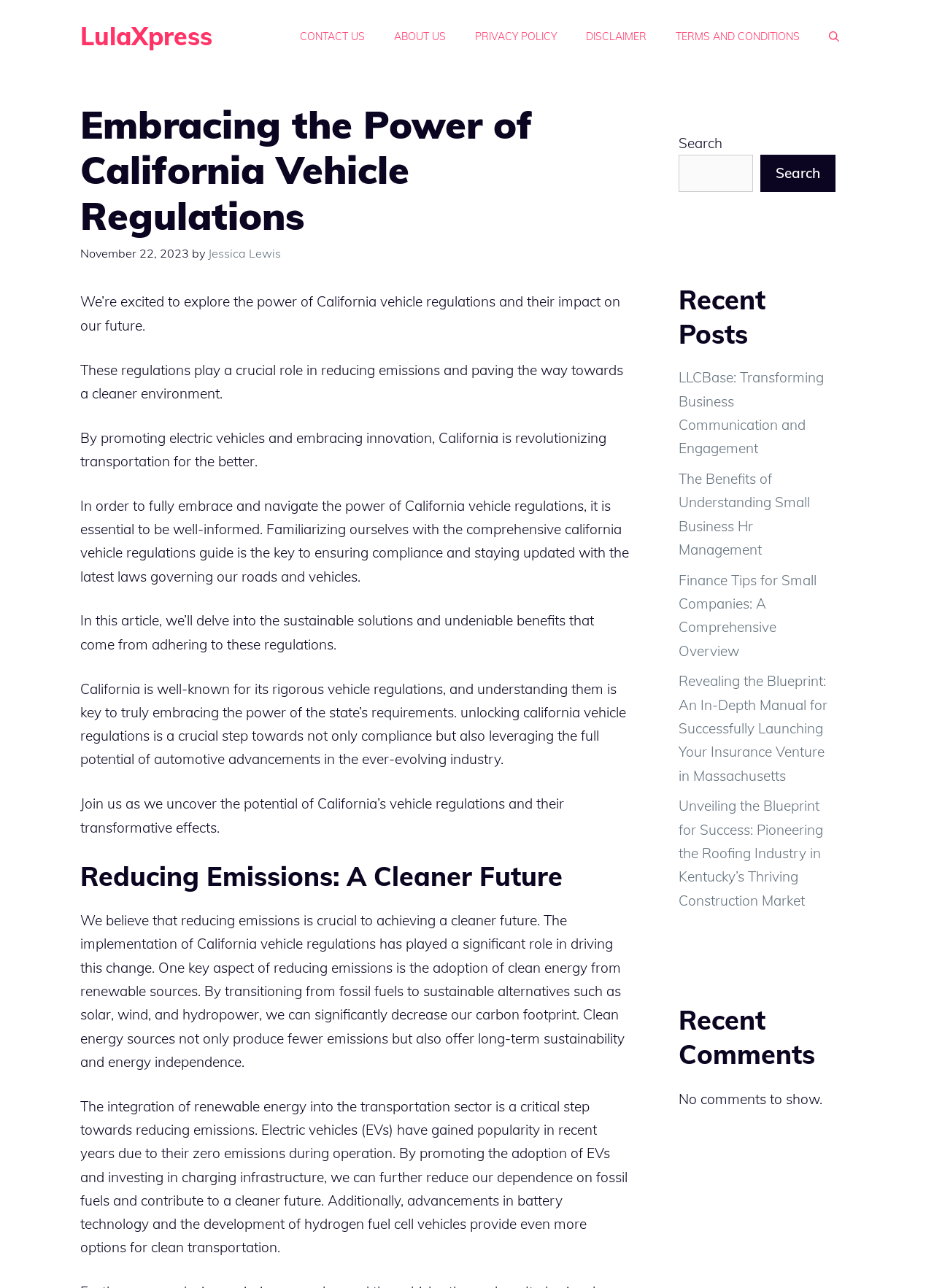Please identify the bounding box coordinates of where to click in order to follow the instruction: "Search for something".

[0.727, 0.12, 0.806, 0.149]